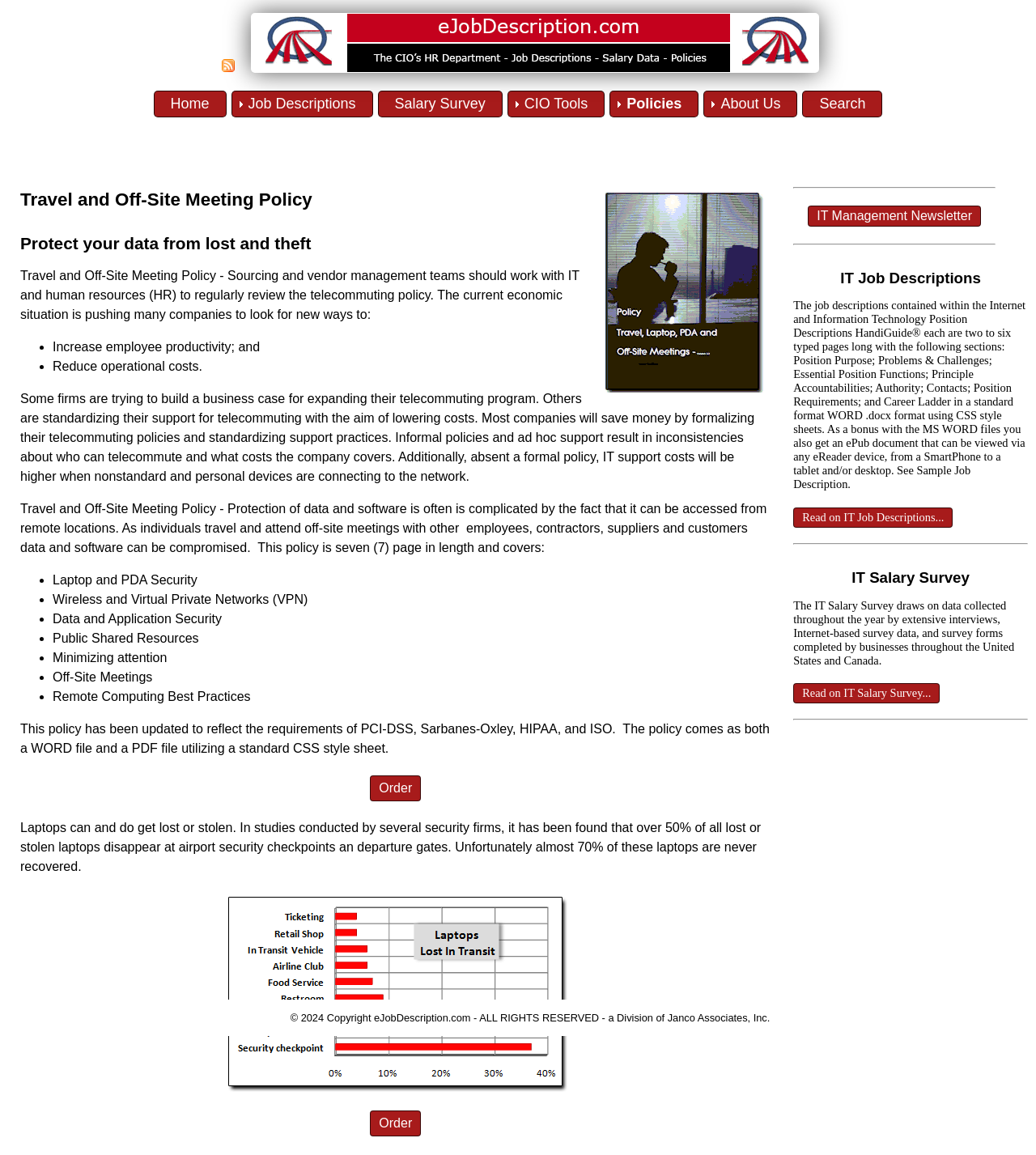Please study the image and answer the question comprehensively:
What is the purpose of the 'IT Job Descriptions' section?

The 'IT Job Descriptions' section provides job descriptions contained within the Internet and Information Technology Position Descriptions HandiGuide, each with sections such as Position Purpose, Problems & Challenges, Essential Position Functions, and more.